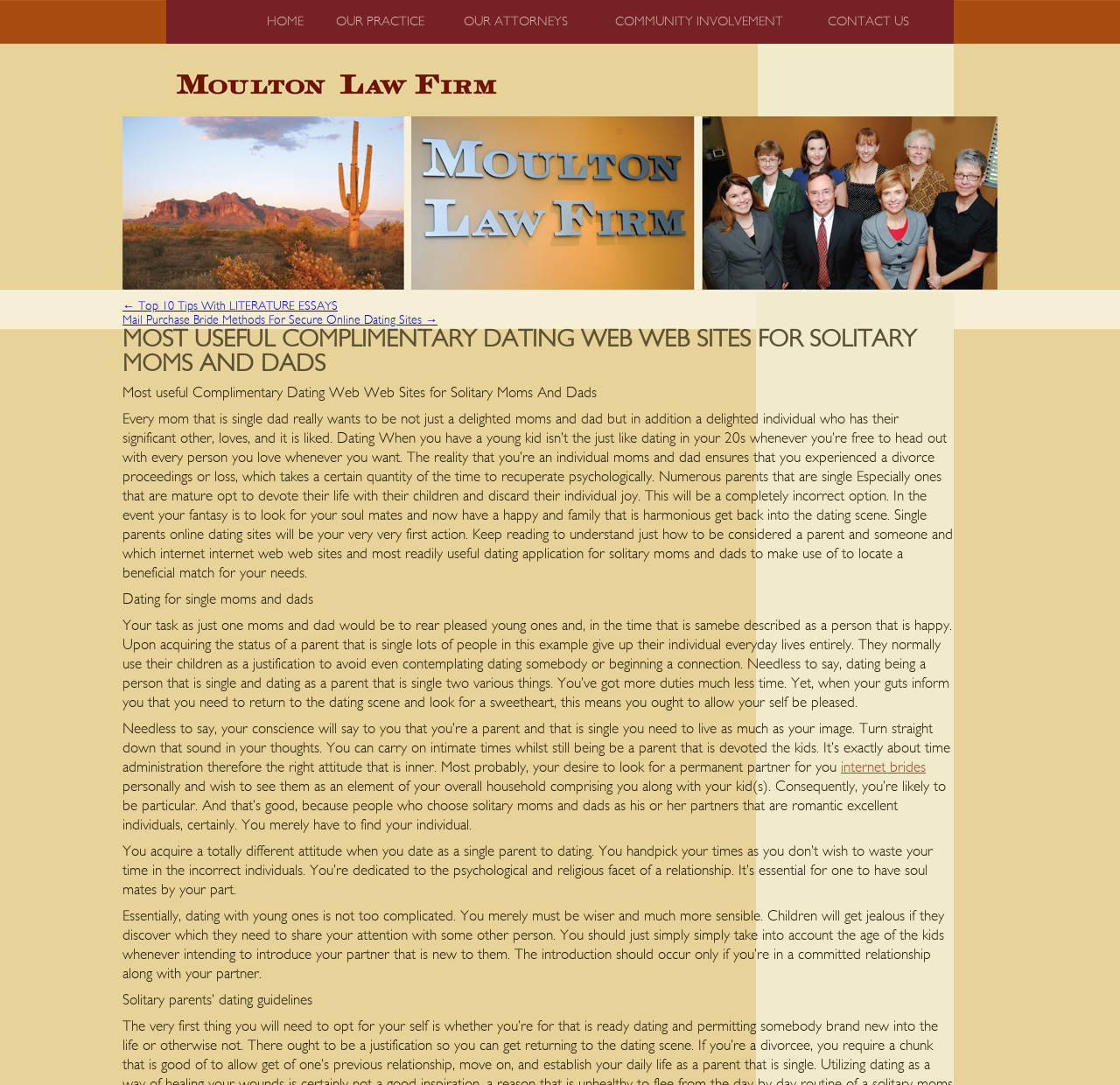What is the recommended attitude for single parents when dating?
Use the image to answer the question with a single word or phrase.

Be wiser and more sensible